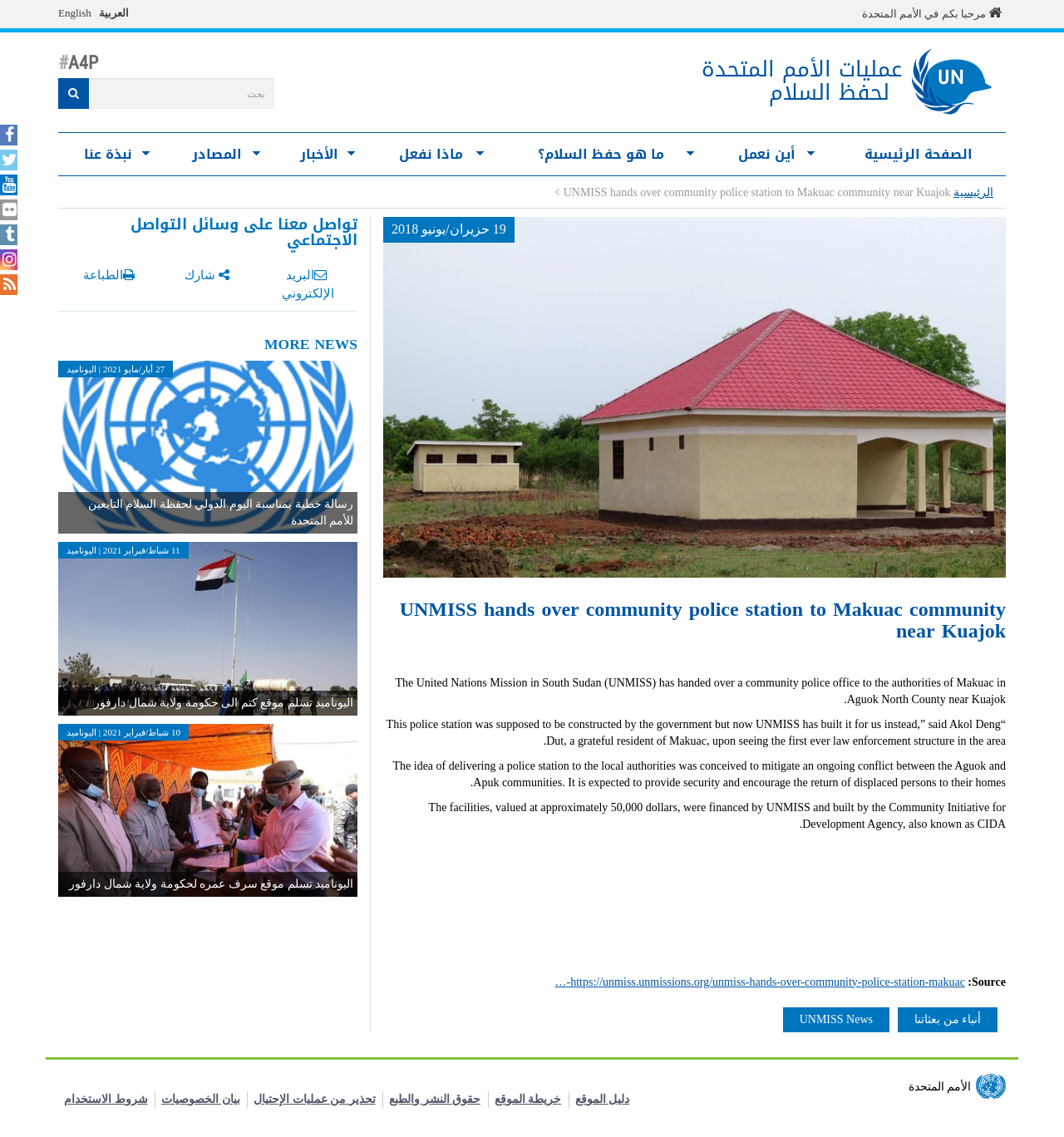Locate the bounding box coordinates of the element you need to click to accomplish the task described by this instruction: "contact us through email".

[0.265, 0.235, 0.314, 0.264]